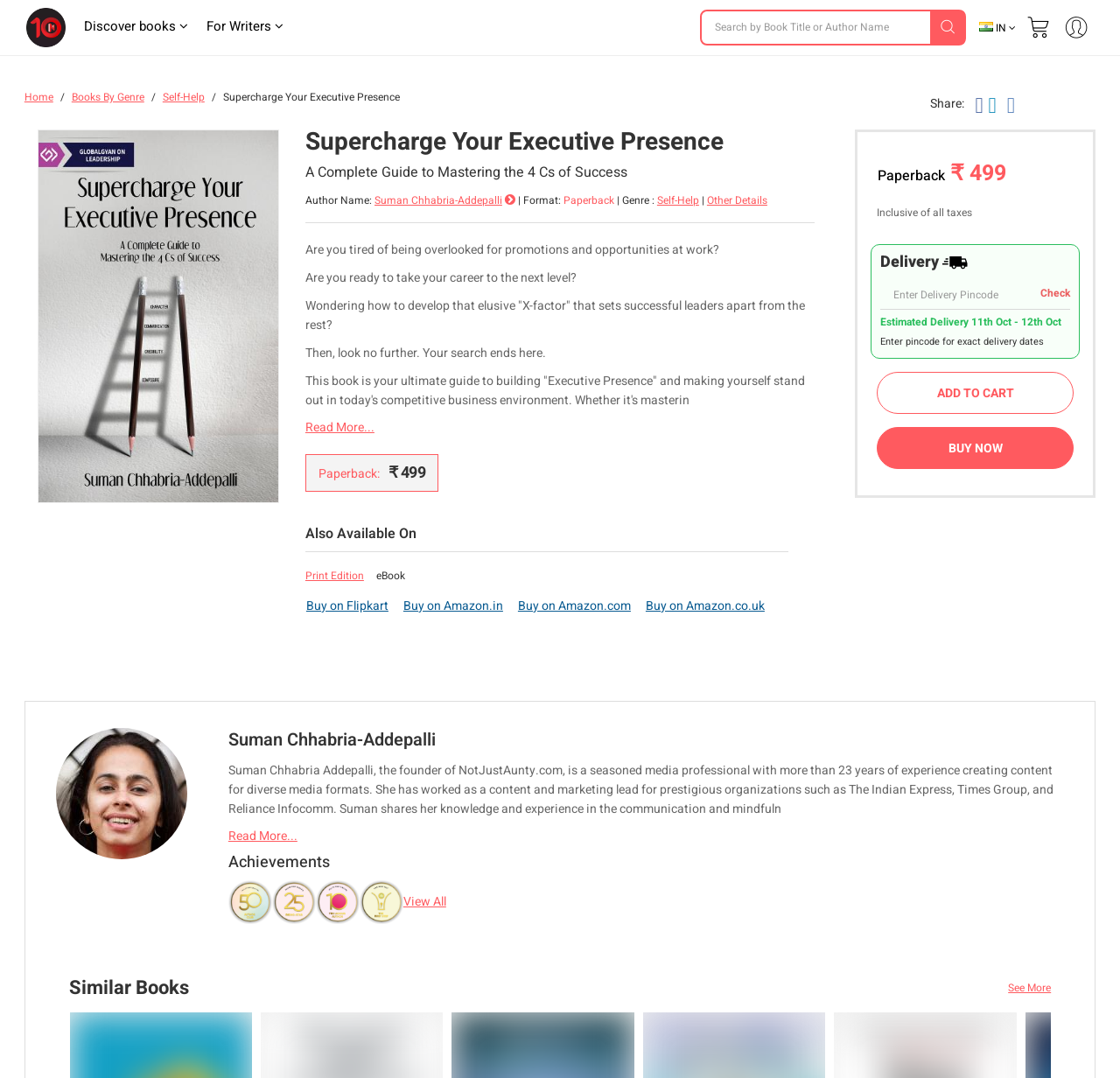Find the bounding box coordinates for the area that must be clicked to perform this action: "Read more about the book".

[0.273, 0.388, 0.334, 0.405]